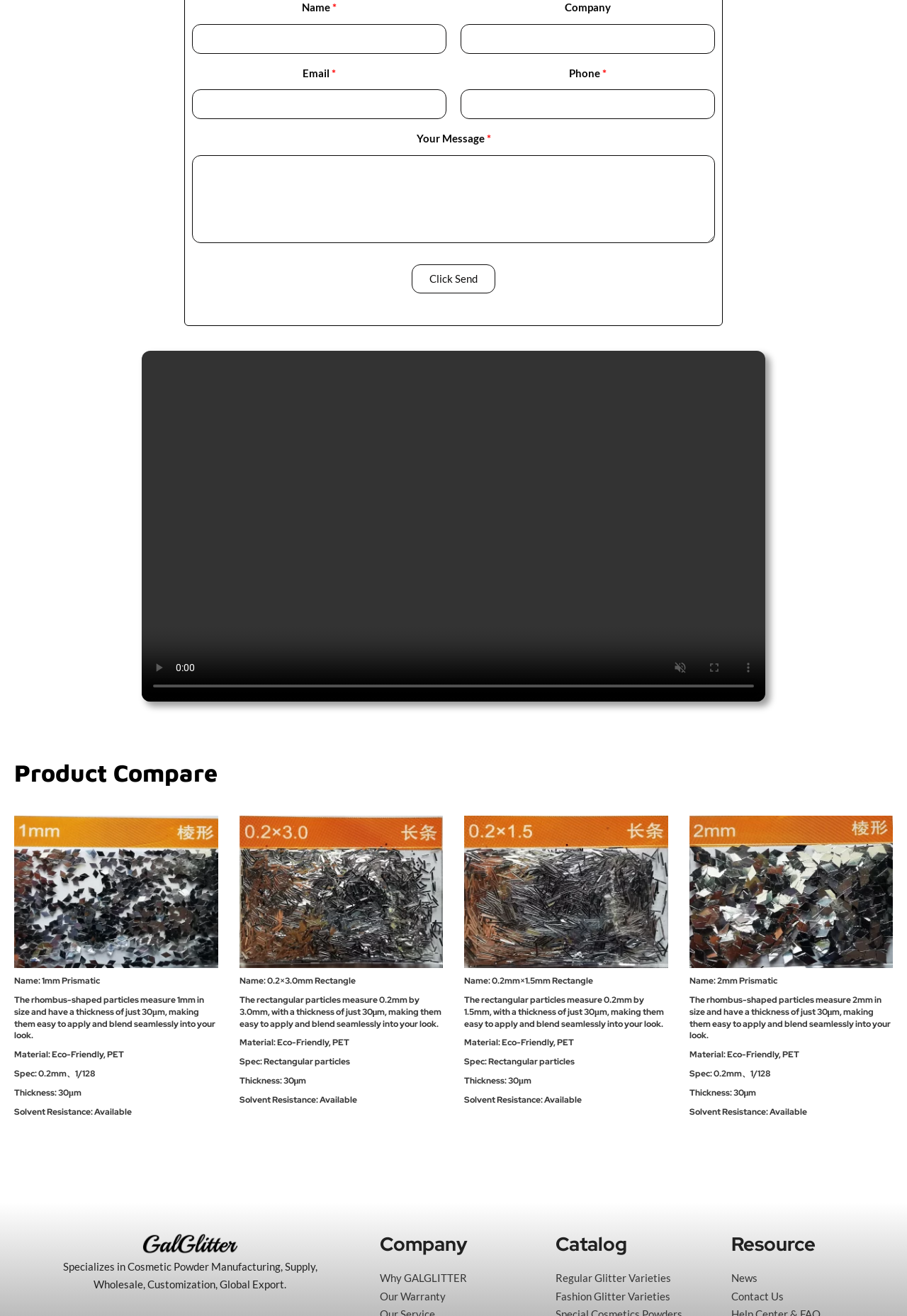Based on the description "Fashion Glitter Varieties", find the bounding box of the specified UI element.

[0.612, 0.978, 0.739, 0.992]